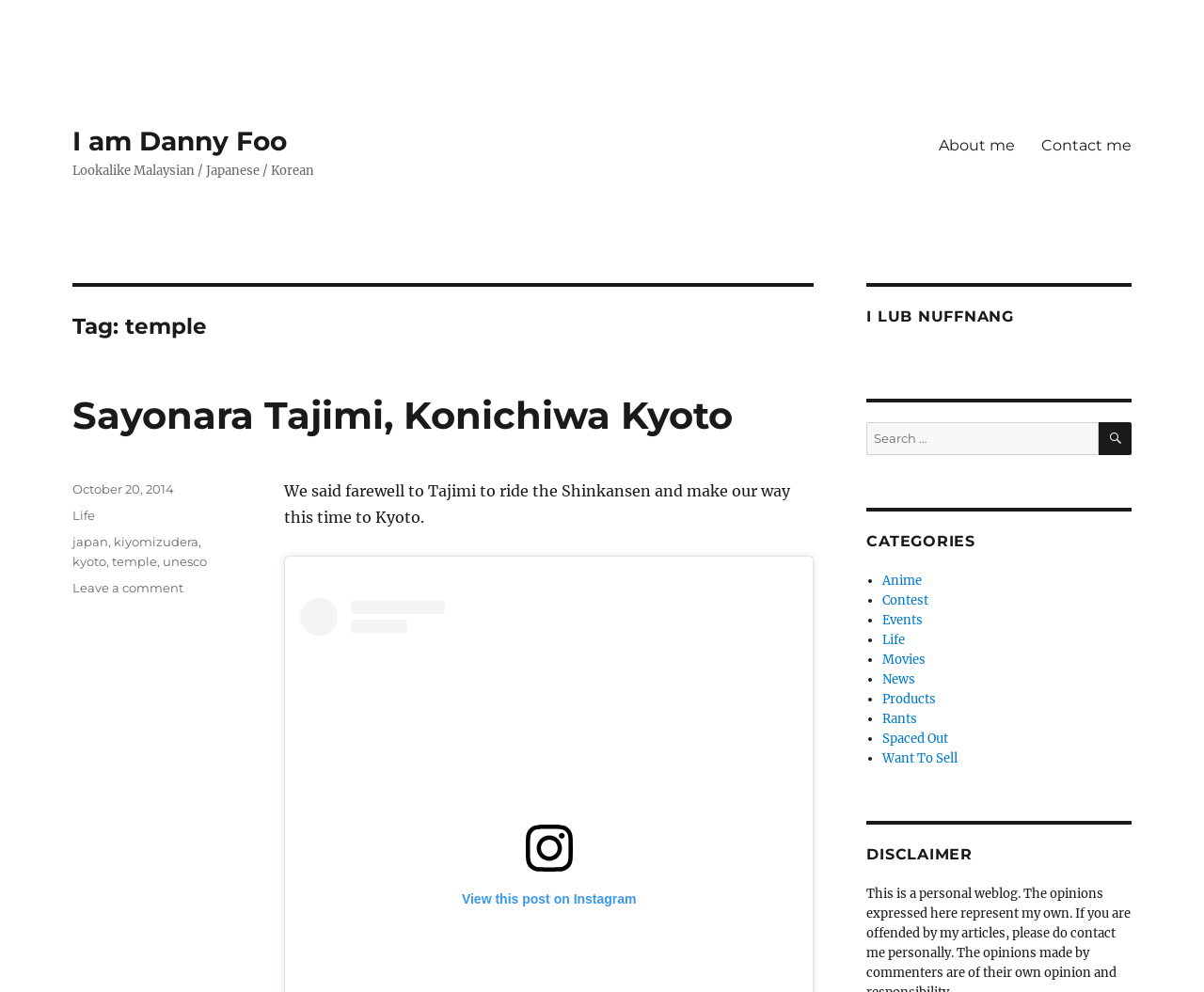Create an elaborate caption for the webpage.

This webpage is a personal blog, titled "temple | I am Danny Foo". At the top left, there is a link to the blog title, followed by a static text describing the blog's theme, "Lookalike Malaysian / Japanese / Korean". On the top right, there is a primary navigation menu with two links, "About me" and "Contact me".

Below the navigation menu, there is a header section with a heading "Tag: temple". Underneath, there is a blog post titled "Sayonara Tajimi, Konichiwa Kyoto", which includes a link to the post, a brief summary of the post, and an image. The post summary describes the author's farewell to Tajimi and their journey to Kyoto.

In the footer section, there are several links and static texts, including the post date, categories, and tags. The categories include "Life", and the tags include "japan", "kiyomizudera", "kyoto", "temple", and "unesco". There is also a link to leave a comment on the post.

On the right side of the webpage, there are several sections. The first section has a heading "I LUB NUFFNANG". Below it, there is a search box with a button labeled "SEARCH". The next section has a heading "CATEGORIES", followed by a list of categories, including "Anime", "Contest", "Events", "Life", "Movies", "News", "Products", "Rants", "Spaced Out", and "Want To Sell". Each category is represented by a bullet point and a link. Finally, there is a section with a heading "DISCLAIMER".